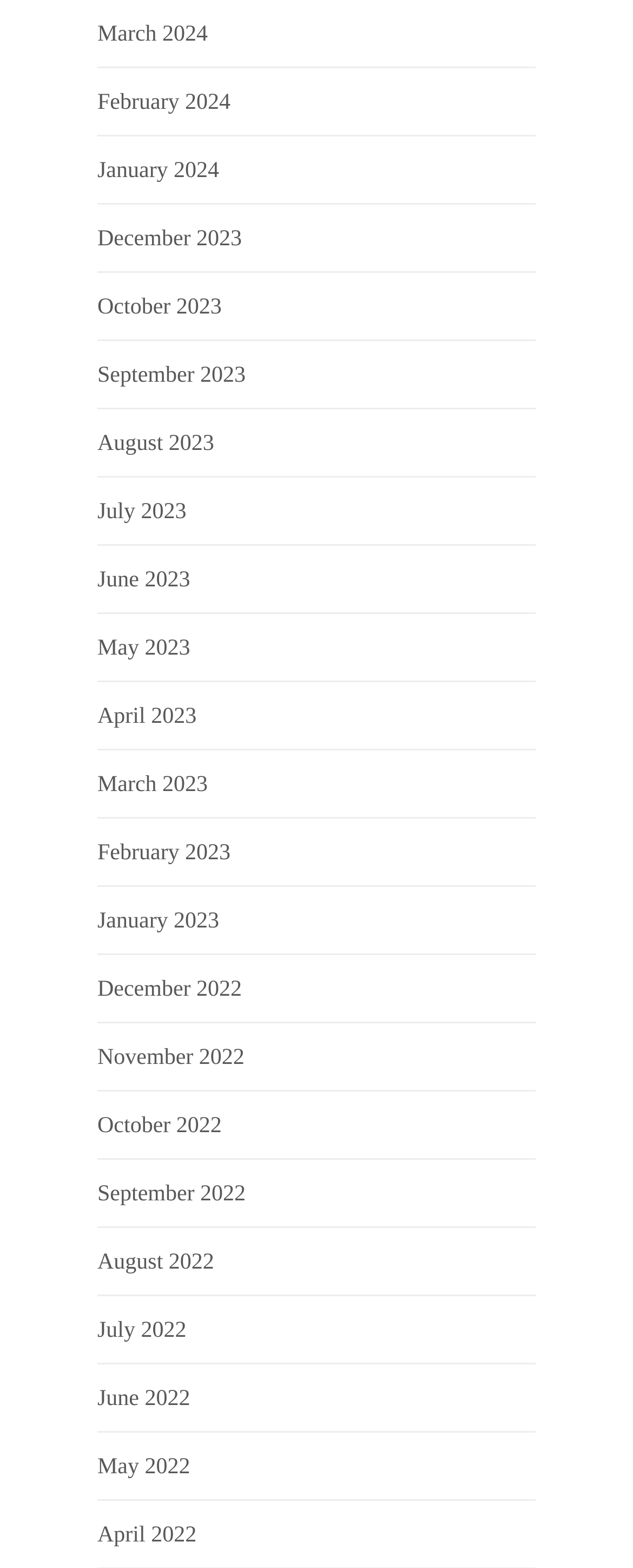Find the bounding box coordinates of the element to click in order to complete the given instruction: "go to January 2023."

[0.154, 0.58, 0.346, 0.596]